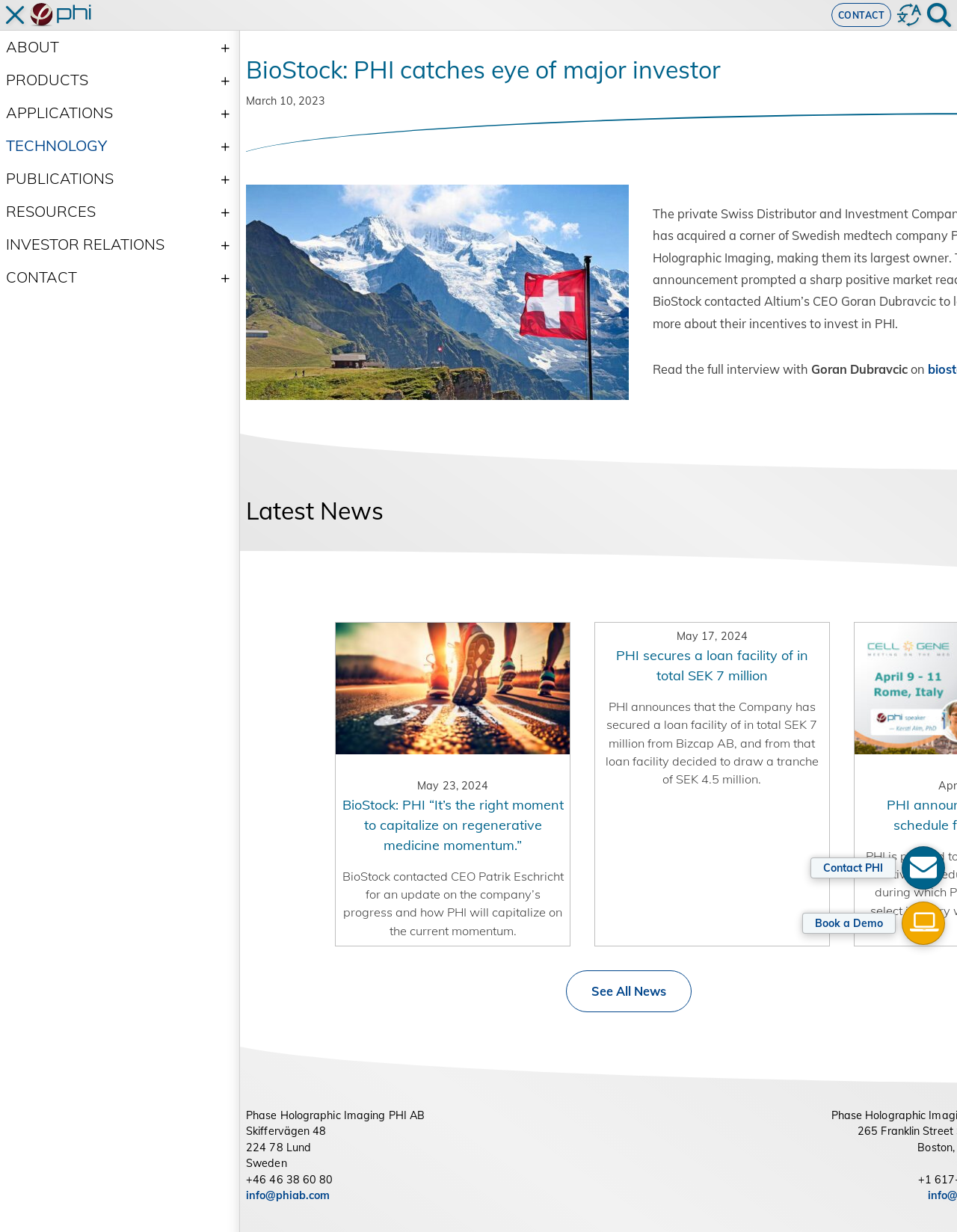Look at the image and give a detailed response to the following question: What is the address of Phase Holographic Imaging PHI AB in Sweden?

The answer can be found in the footer section of the webpage, where the address of Phase Holographic Imaging PHI AB in Sweden is listed as 'Skiffervägen 48, 224 78 Lund'.